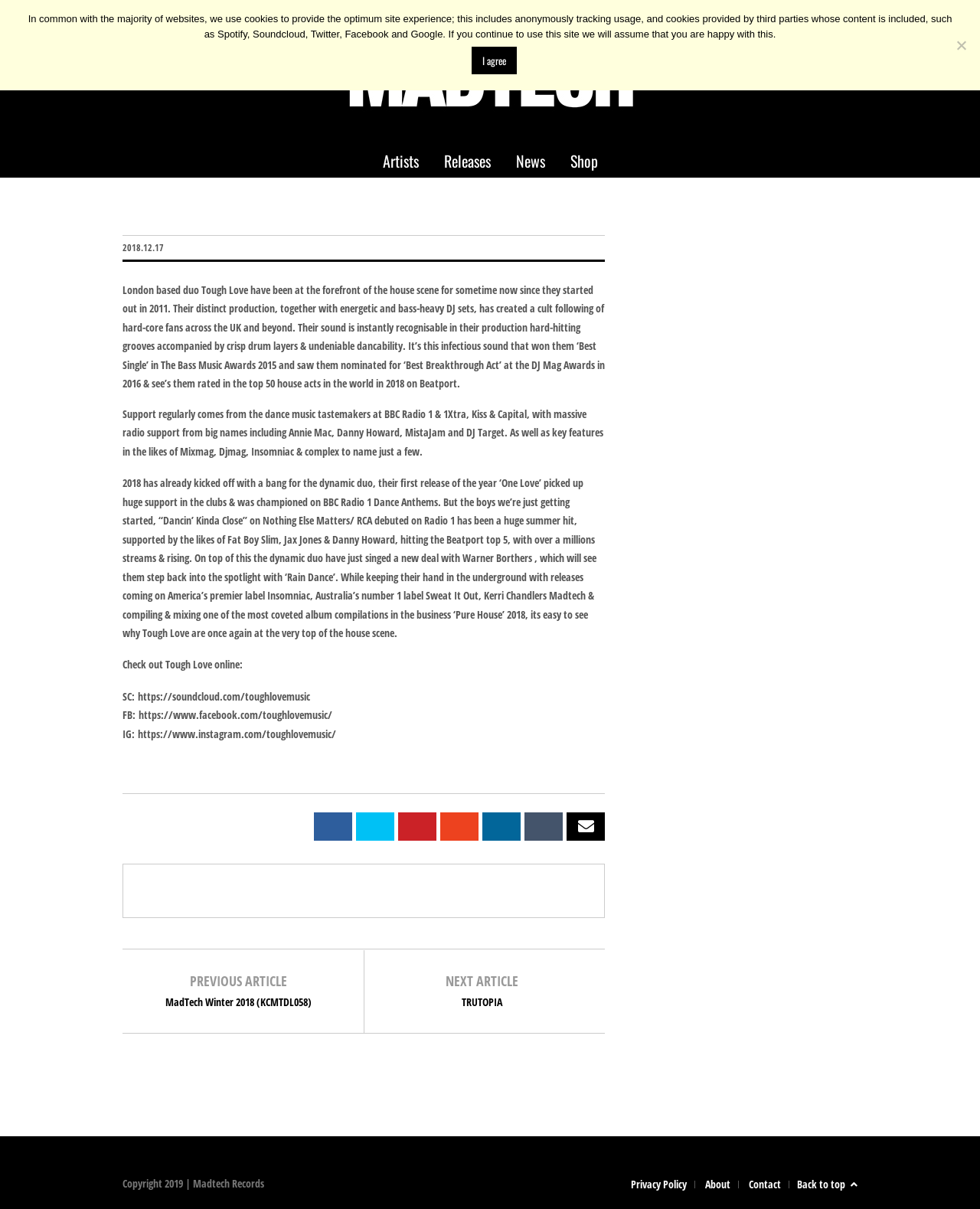What is the name of the label that Tough Love signed a deal with?
Can you give a detailed and elaborate answer to the question?

The name of the label that Tough Love signed a deal with can be found in the StaticText element 'On top of this the dynamic duo have just singed a new deal with Warner Borthers, which will see them step back into the spotlight with ‘Rain Dance’.' with bounding box coordinates [0.125, 0.393, 0.609, 0.53].